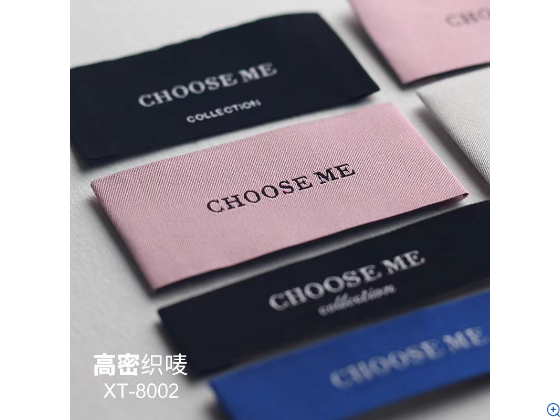Elaborate on the various elements present in the image.

The image features an array of fabric labels showcasing various designs, each prominently displaying the phrase "CHOOSE ME." These labels are laid out in a visually appealing manner, with some in contrasting colors such as navy and light pink, while others offer a classic white option. The labels are made from a textured fabric, enhancing their aesthetic appeal. Additionally, one label includes the word "COLLECTION," suggesting a curated item. Positioned at the bottom left is a Chinese character indicative of the brand, followed by the code "XT-8002," hinting at a specific product line. This arrangement highlights the labels' role as essential accessories for custom clothing, reinforcing branding with a stylish touch.